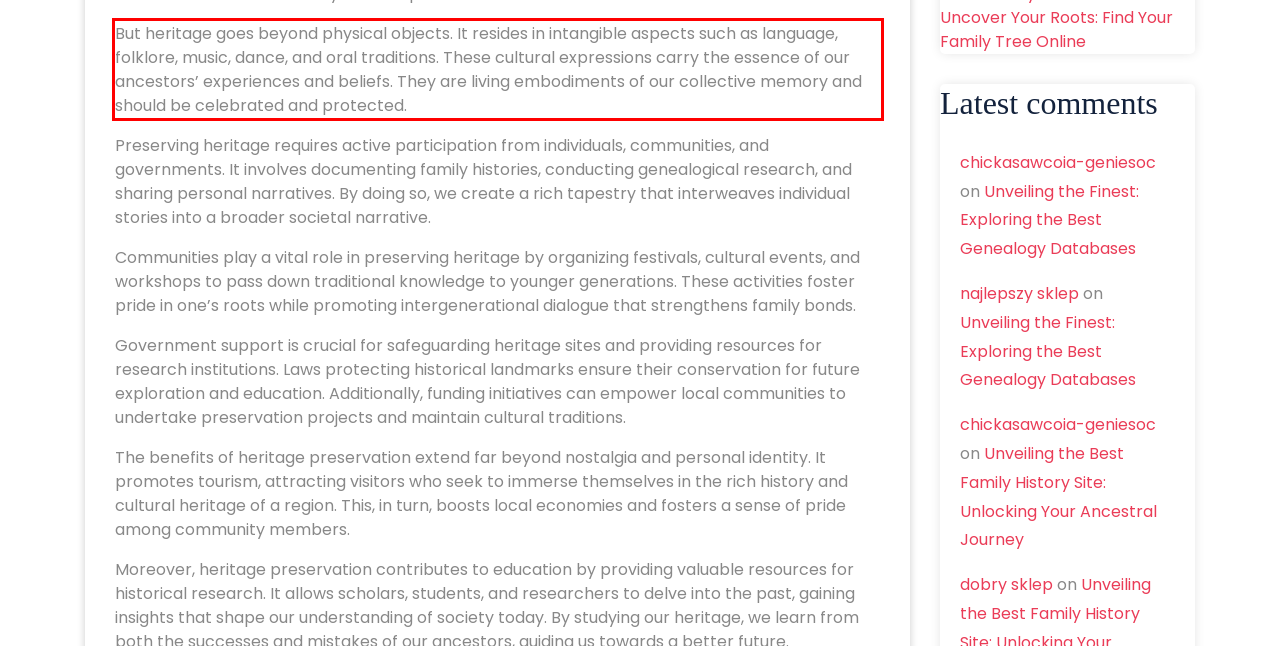You are looking at a screenshot of a webpage with a red rectangle bounding box. Use OCR to identify and extract the text content found inside this red bounding box.

But heritage goes beyond physical objects. It resides in intangible aspects such as language, folklore, music, dance, and oral traditions. These cultural expressions carry the essence of our ancestors’ experiences and beliefs. They are living embodiments of our collective memory and should be celebrated and protected.